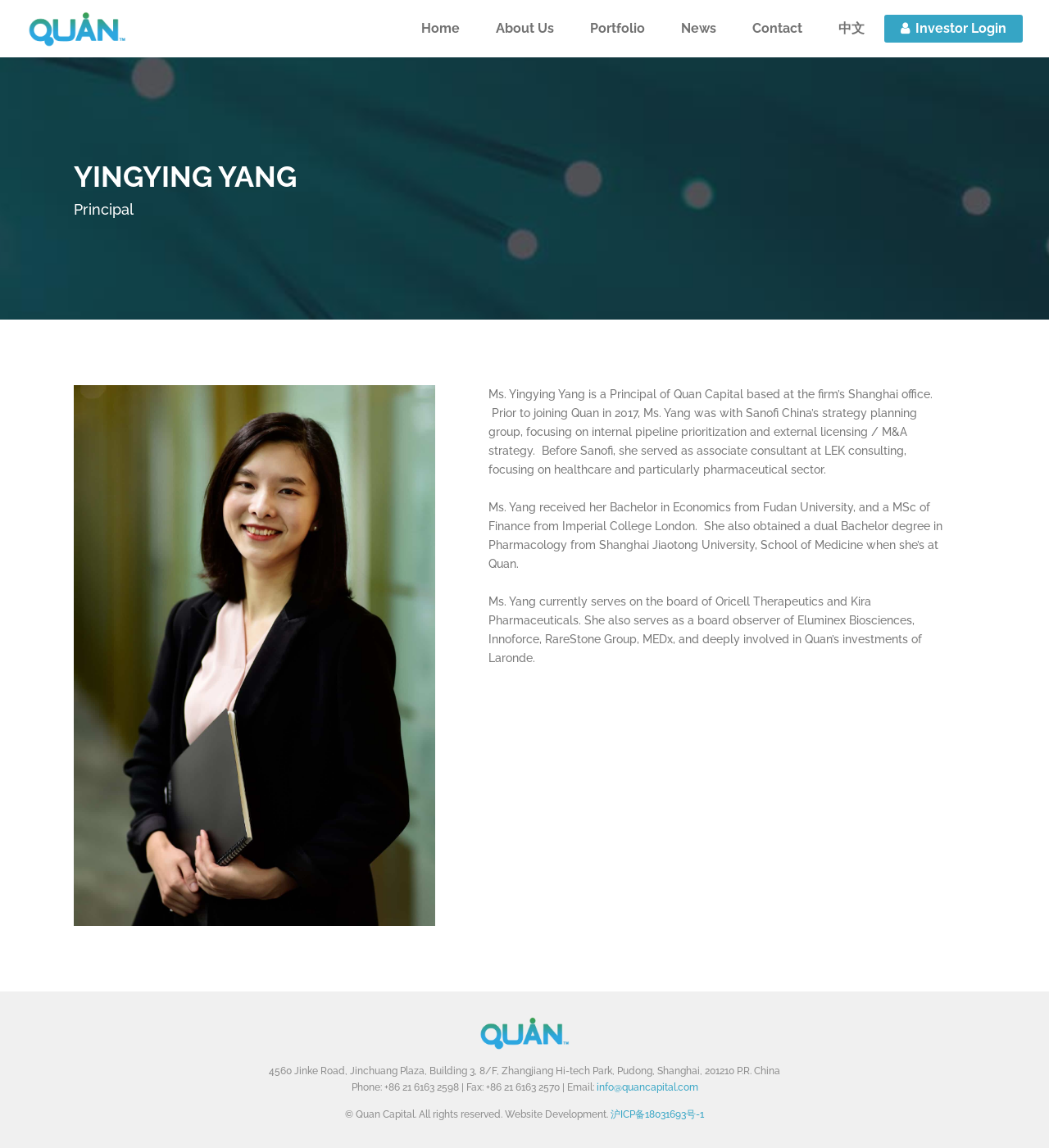Highlight the bounding box of the UI element that corresponds to this description: "中文".

[0.784, 0.0, 0.84, 0.05]